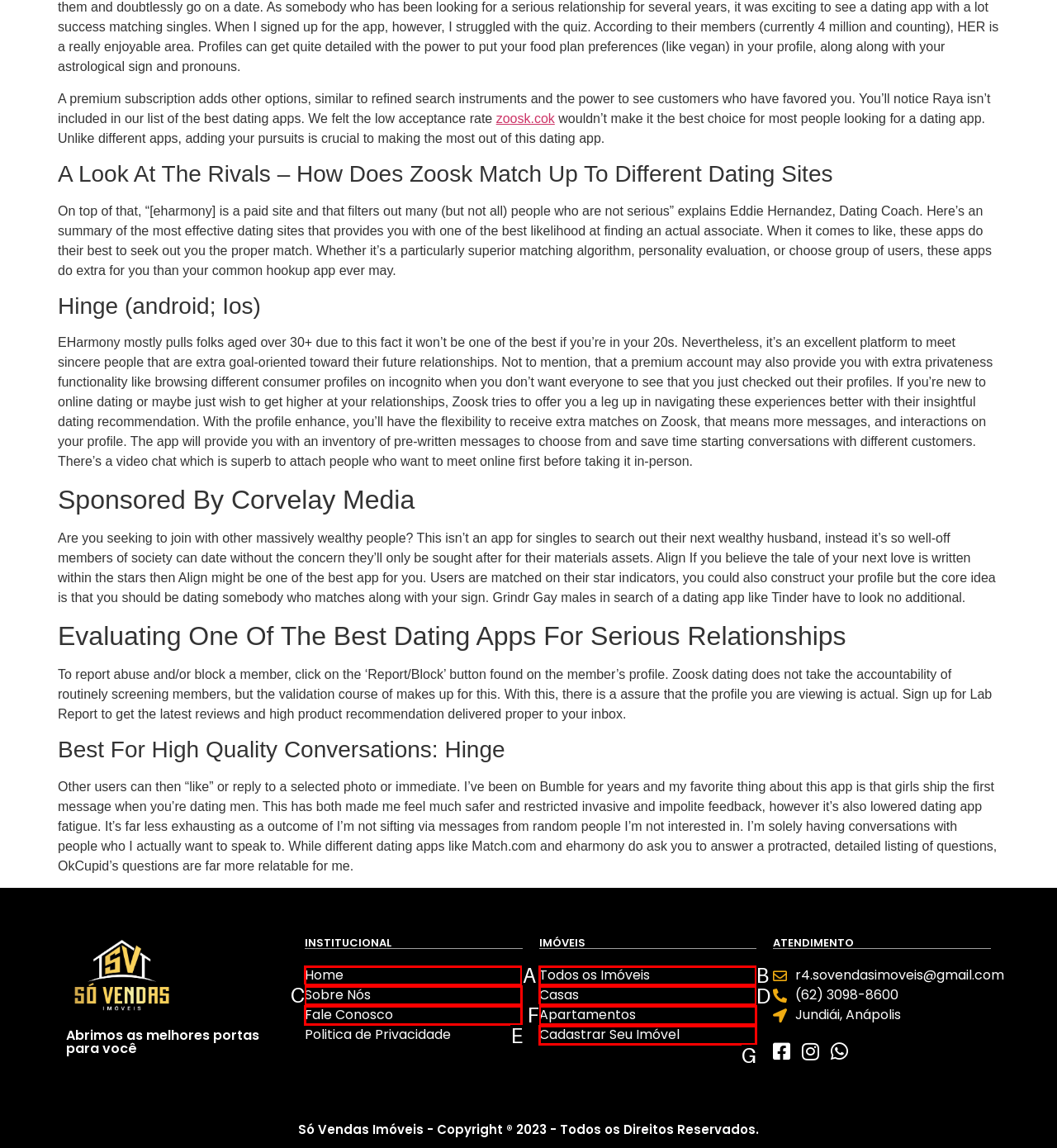Using the description: Apartamentos, find the best-matching HTML element. Indicate your answer with the letter of the chosen option.

F